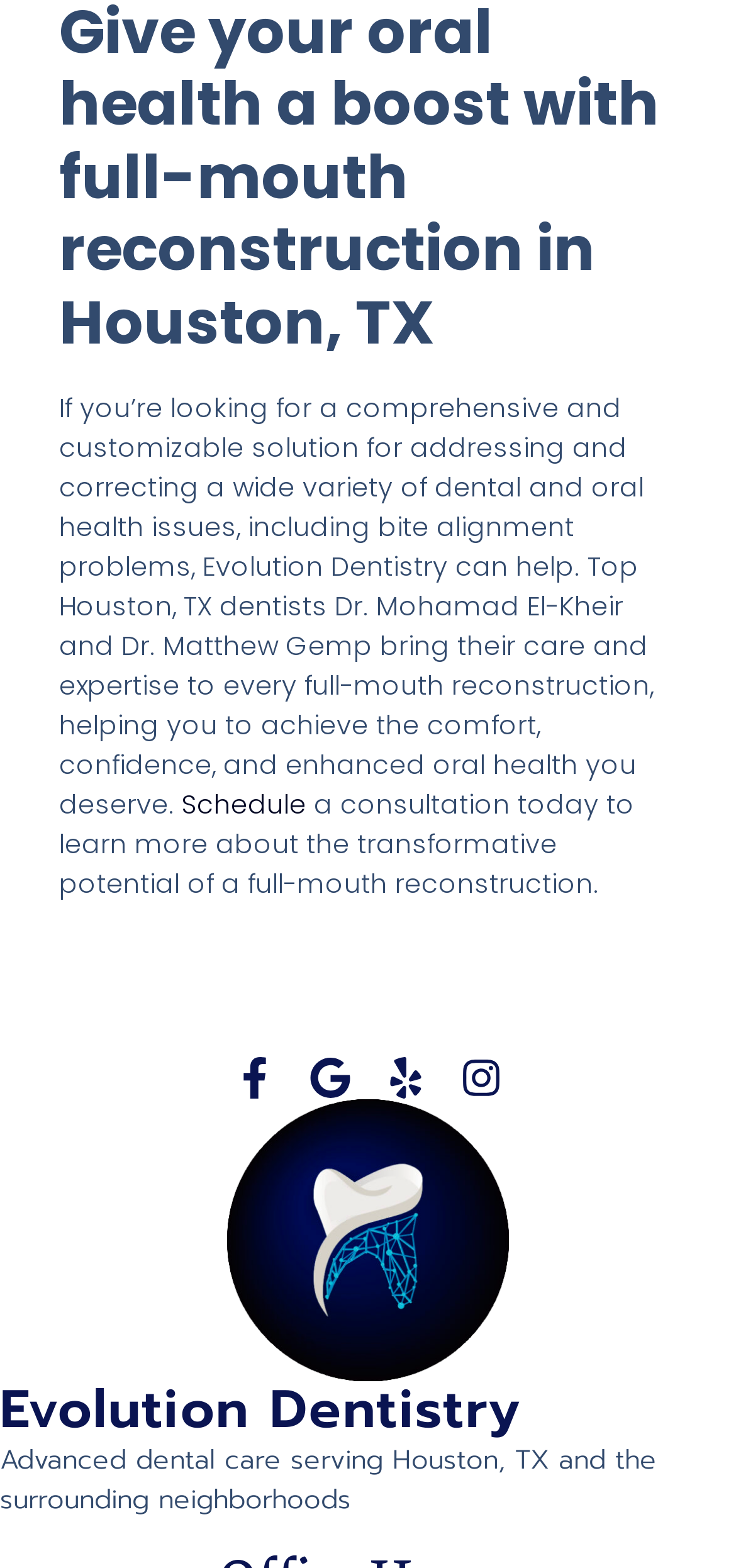What is the location of the dentistry?
Please answer the question with as much detail and depth as you can.

I found the answer by looking at the static text element with the text 'Advanced dental care serving Houston, TX and the surrounding neighborhoods' which is located at the bottom of the page with a bounding box coordinate of [0.0, 0.918, 0.892, 0.969].